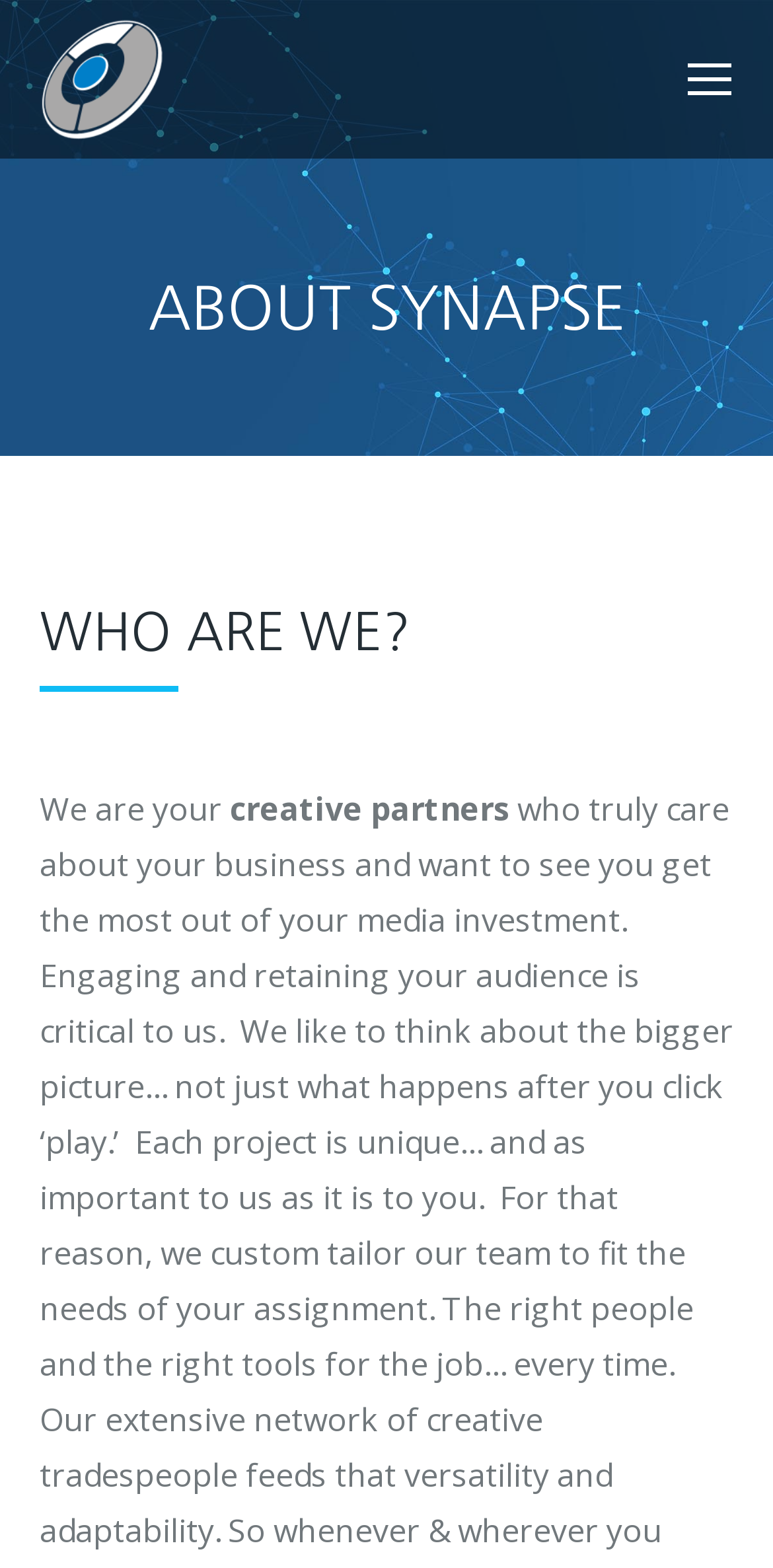Please provide a detailed answer to the question below by examining the image:
What is the main topic of the 'ABOUT SYNAPSE' section?

The 'ABOUT SYNAPSE' section has a subheading 'WHO ARE WE?' which indicates that this section is about introducing the company and its identity.